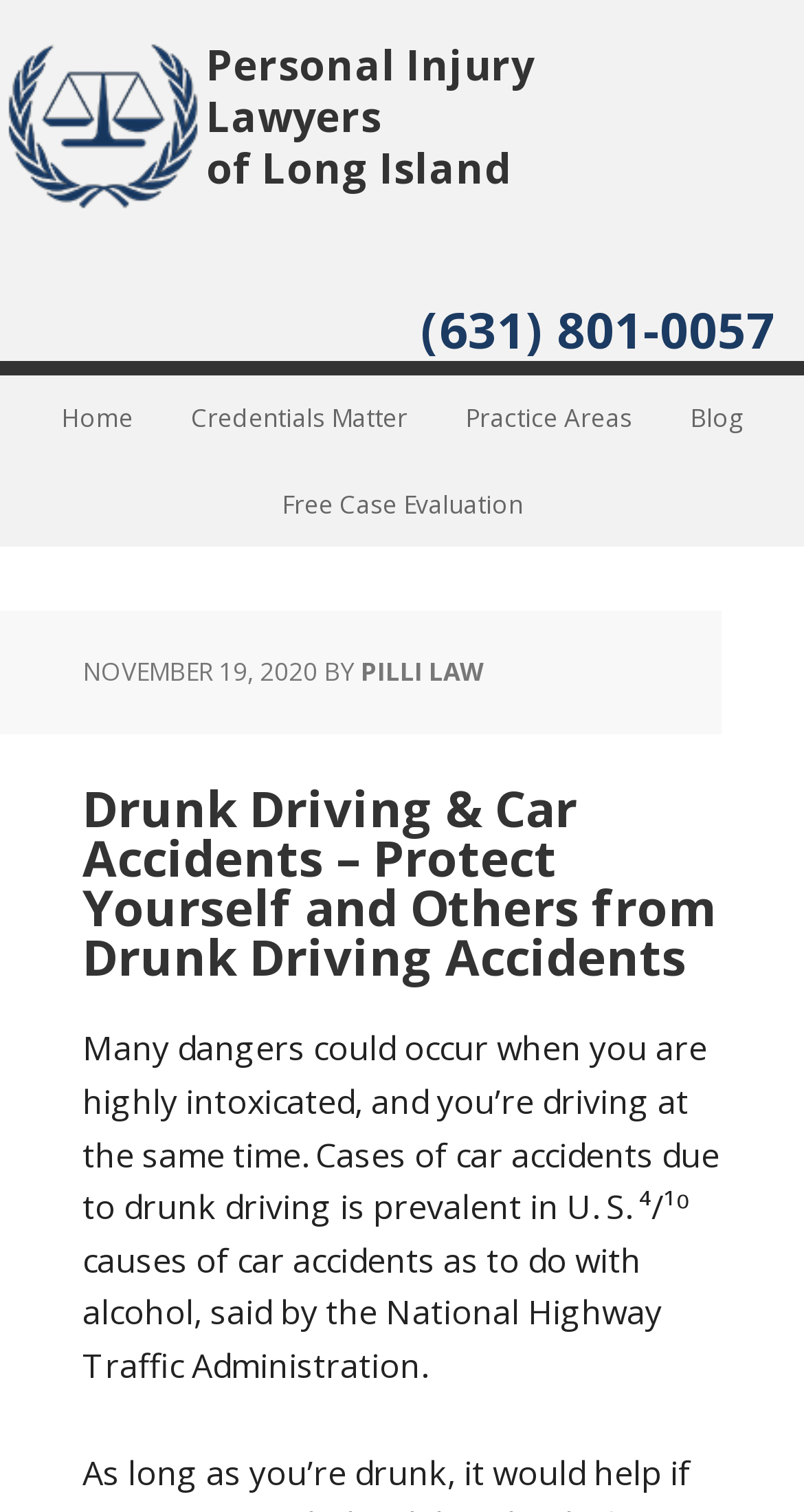Provide the bounding box coordinates for the UI element described in this sentence: "Home". The coordinates should be four float values between 0 and 1, i.e., [left, top, right, bottom].

[0.045, 0.249, 0.196, 0.306]